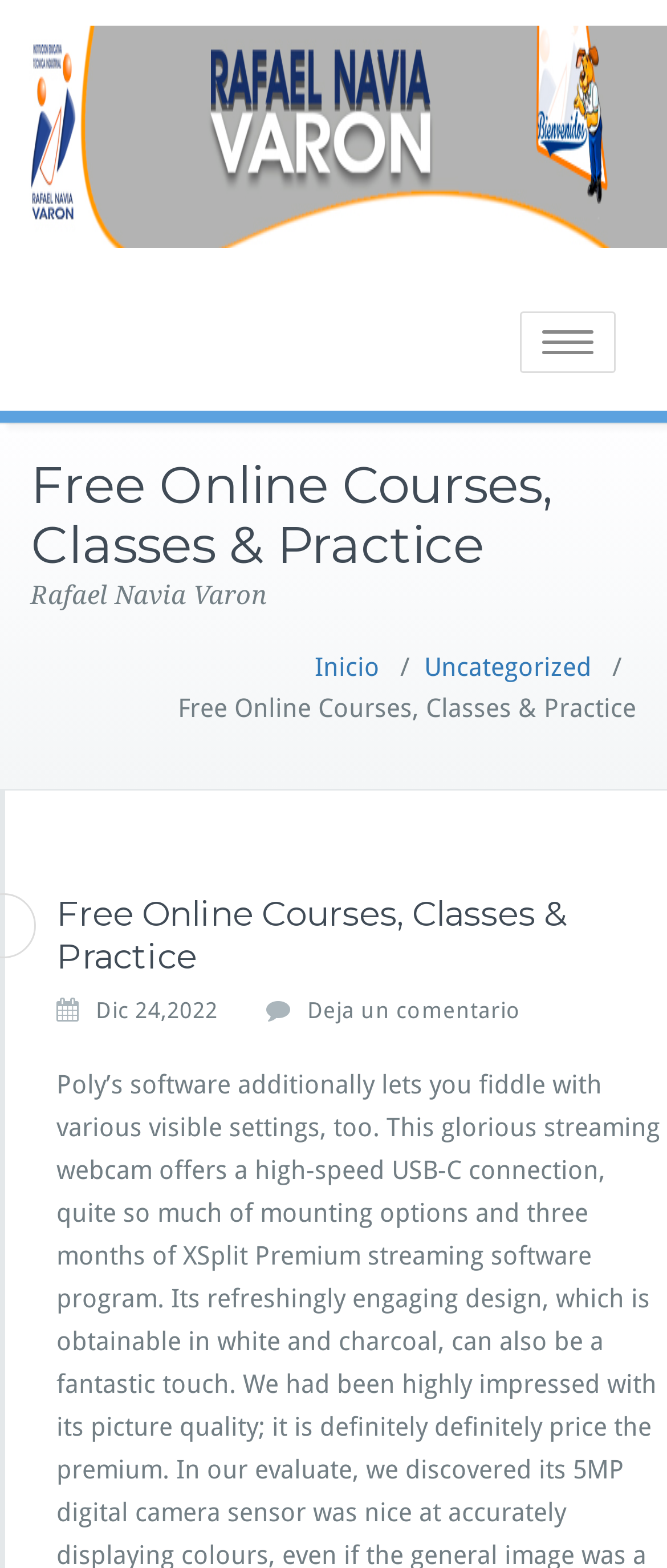What is the date of the latest article?
Carefully analyze the image and provide a detailed answer to the question.

The date of the latest article can be found below the main heading, where there is a link with the text 'Dic 24, 2022'.